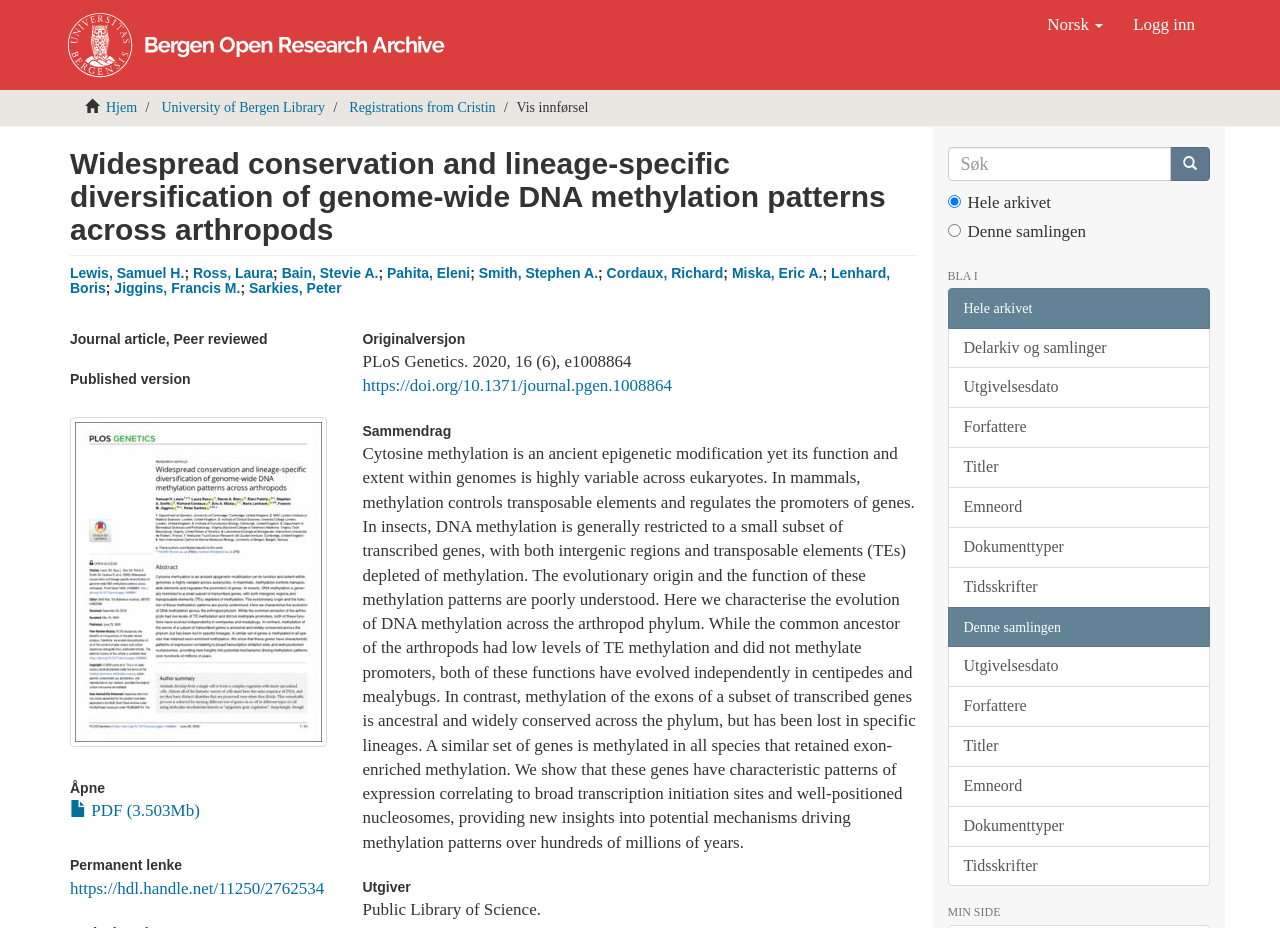What is the file size of the PDF version of this research article?
Please give a detailed and elaborate answer to the question based on the image.

I found the file size of the PDF version of the research article by looking at the link that says 'PDF (3.503Mb)', which indicates the file size of the PDF.